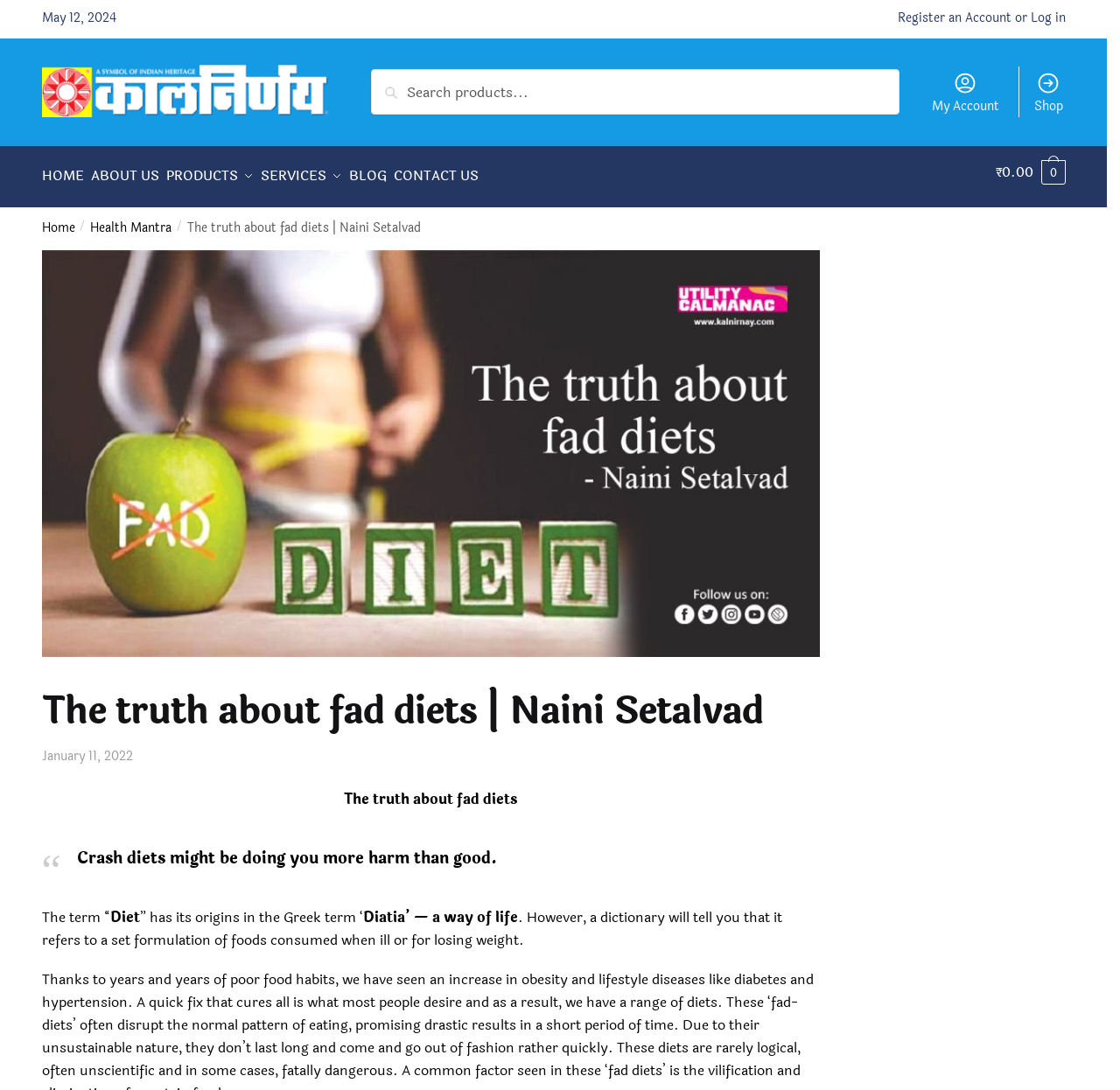What is the purpose of the search box? Examine the screenshot and reply using just one word or a brief phrase.

Search for content